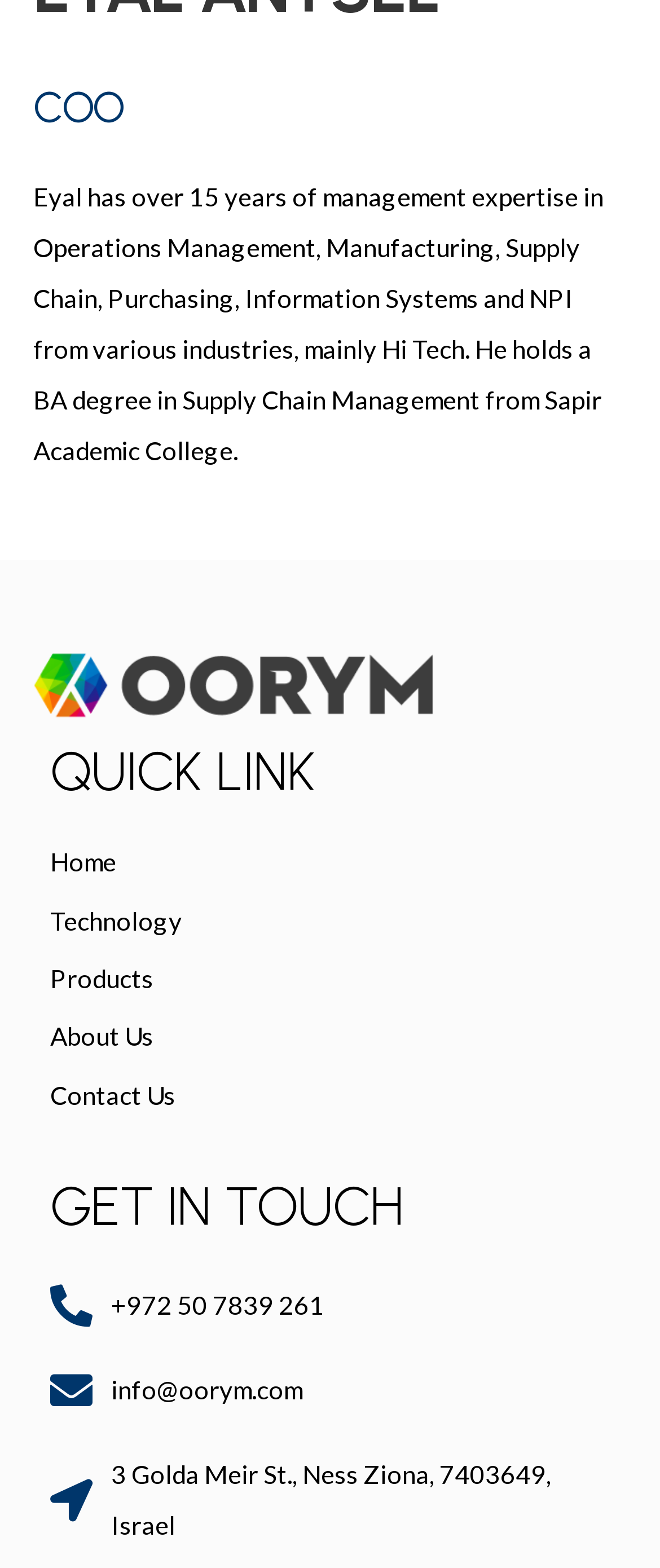How many links are there in the QUICK LINK section?
Look at the image and respond with a one-word or short-phrase answer.

5